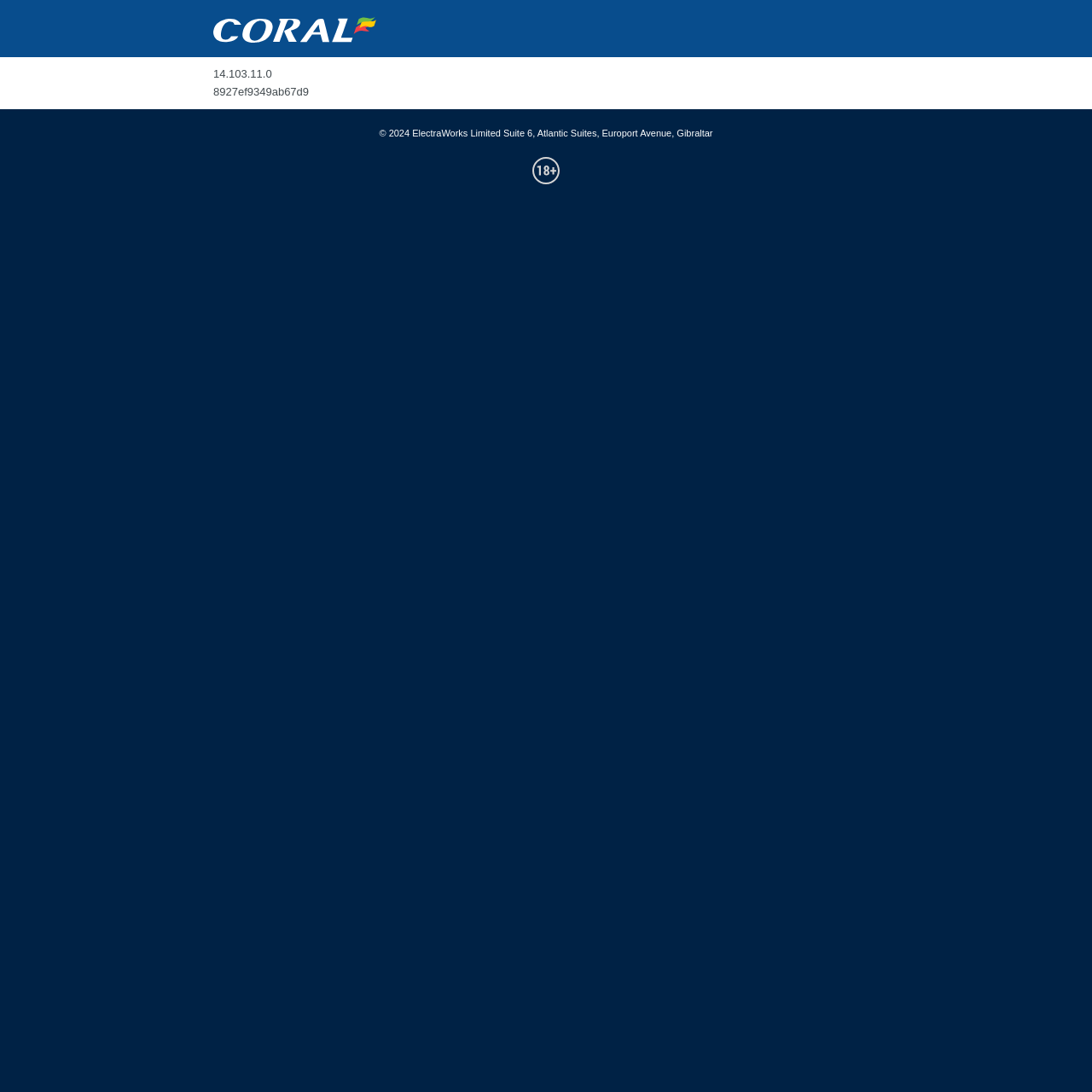Convey a detailed summary of the webpage, mentioning all key elements.

The webpage is titled "Coral.co.uk" and has a header section at the top, spanning the full width of the page. Within the header, there is a logo image positioned near the left side. 

Below the header, there is a main content section that also spans the full width of the page. This section contains two lines of static text, one below the other, positioned near the left side. The first line reads "14.103.11.0" and the second line reads "8927ef9349ab67d9".

At the bottom of the page, there is a footer section that also spans the full width of the page. The footer contains a copyright symbol, followed by the text "2024 ElectraWorks Limited Suite 6, Atlantic Suites, Europort Avenue, Gibraltar" positioned near the left side. To the right of this text, there is a small image.